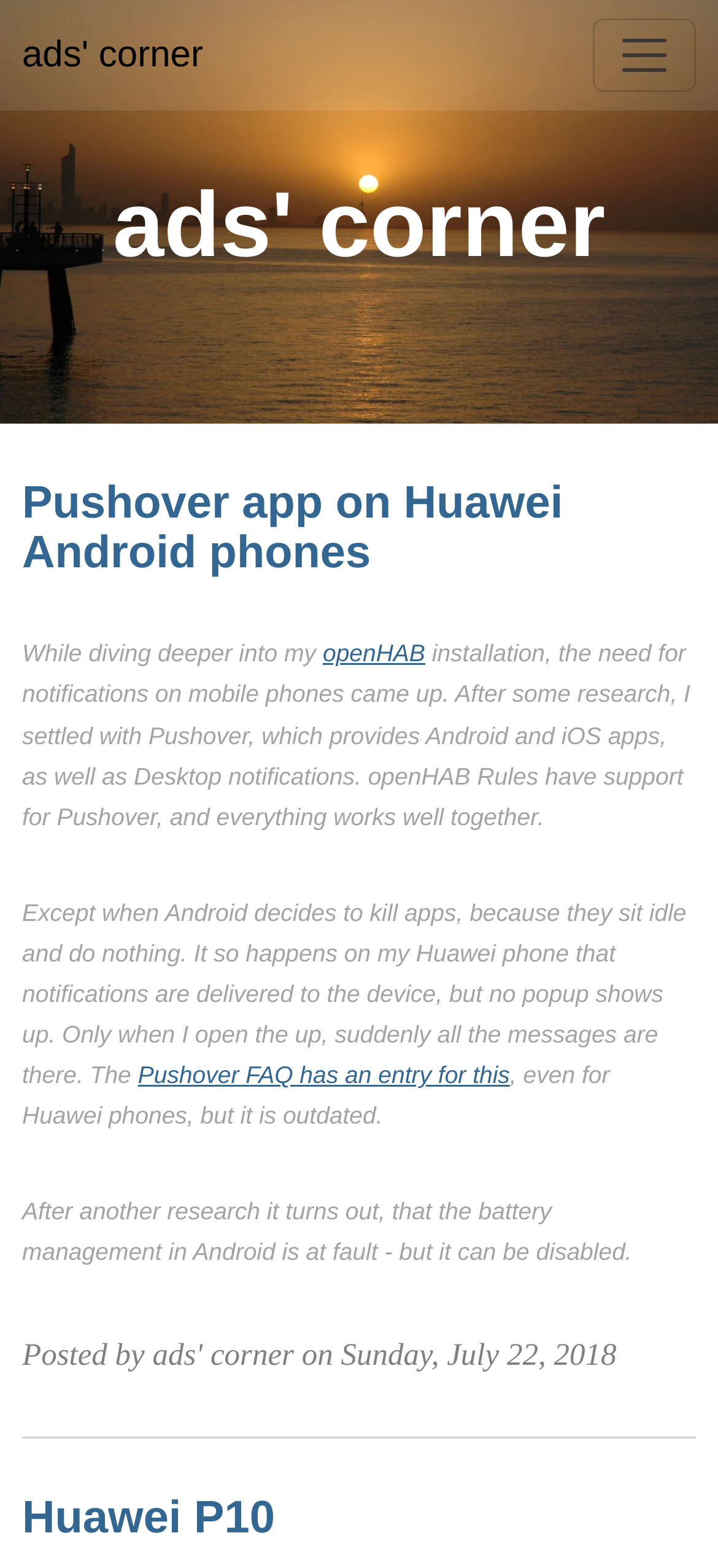Articulate a detailed summary of the webpage's content and design.

This webpage is a personal blog or storage space for the author, Andreas 'ads' Scherbaum, as indicated by the title "huawei | Andreas 'ads' Scherbaum" at the top. The page has a navigation button on the top right corner, labeled "Toggle navigation".

Below the title, there is a heading "ads' corner" that spans almost the entire width of the page. Underneath this heading, there is another heading "Pushover app on Huawei Android phones" that is followed by a link with the same text.

The main content of the page is a blog post or article that discusses the author's experience with the Pushover app on their Huawei Android phone. The text is divided into several paragraphs, with links to other relevant topics, such as openHAB, scattered throughout.

The article explains how the author settled on using Pushover for notifications on their mobile phone, and how it provides Android and iOS apps, as well as desktop notifications. However, the author notes that there is an issue with Android phones, specifically Huawei phones, where notifications are delivered to the device but no popup shows up. The author provides more information about this issue, including a link to the Pushover FAQ, and explains that the battery management in Android is at fault, but it can be disabled.

At the bottom of the page, there is a horizontal separator, followed by a heading "Huawei P10" with a link to more information about the phone.